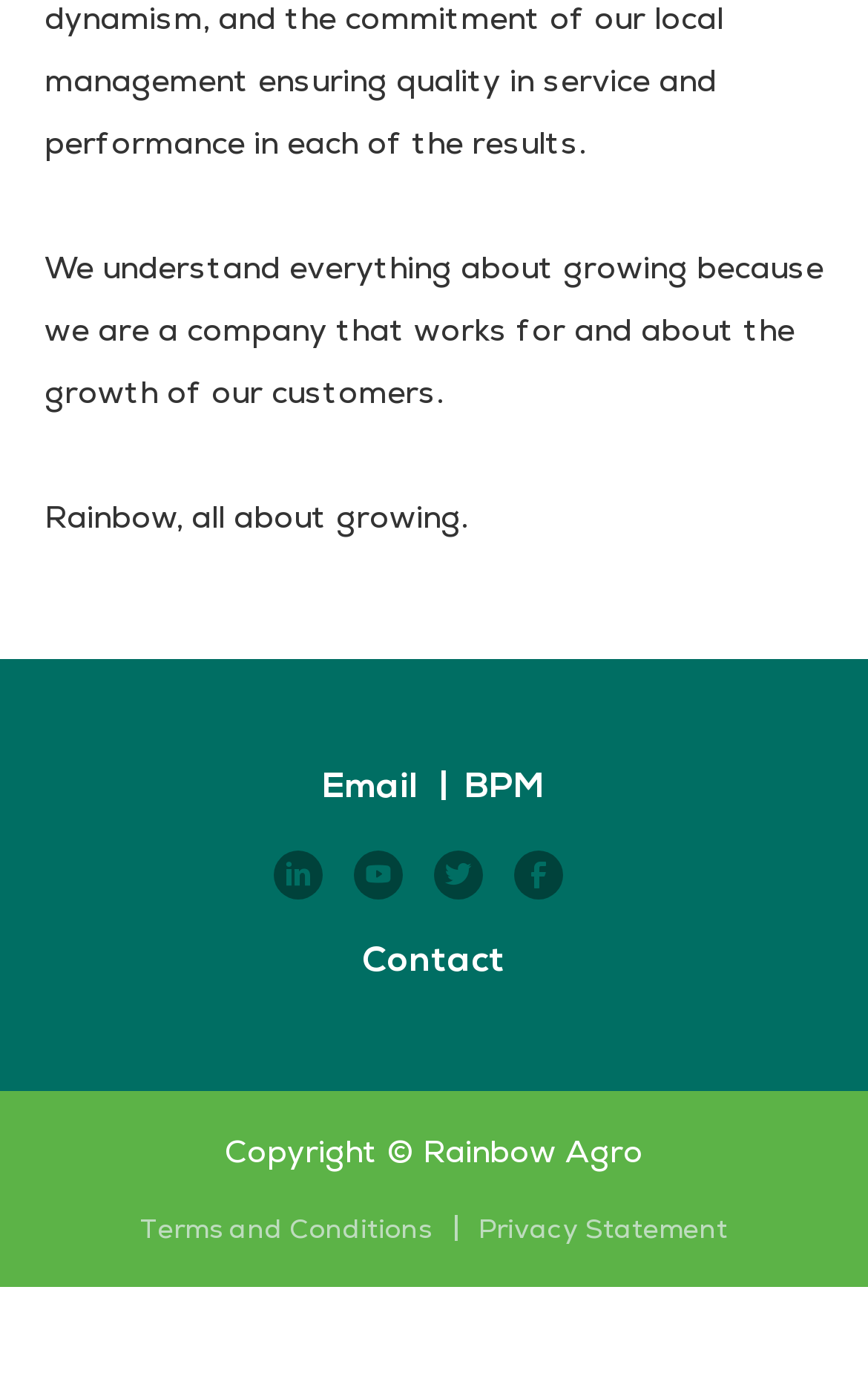Please specify the bounding box coordinates of the clickable region to carry out the following instruction: "Click Contact". The coordinates should be four float numbers between 0 and 1, in the format [left, top, right, bottom].

[0.418, 0.686, 0.582, 0.712]